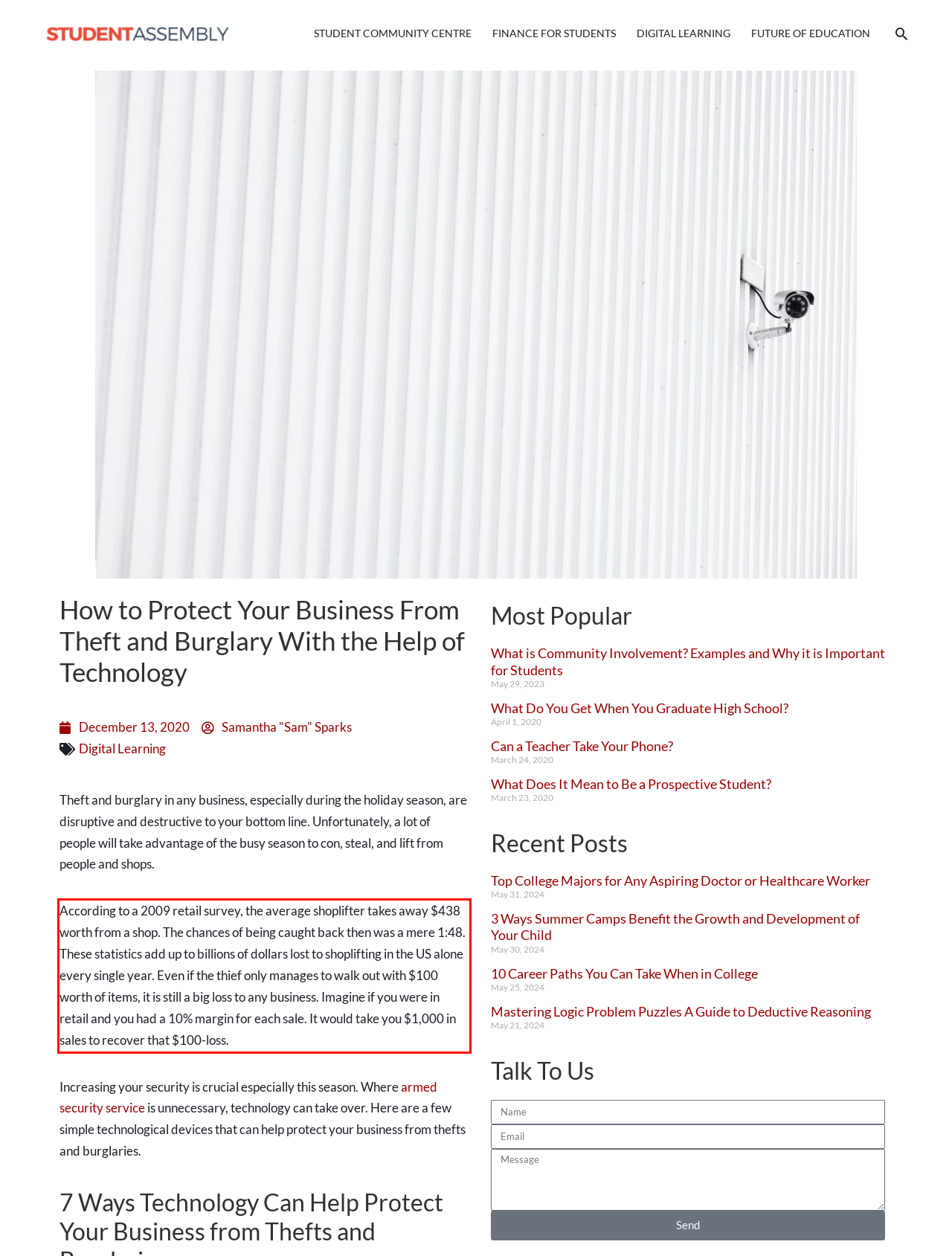Examine the screenshot of the webpage, locate the red bounding box, and perform OCR to extract the text contained within it.

According to a 2009 retail survey, the average shoplifter takes away $438 worth from a shop. The chances of being caught back then was a mere 1:48. These statistics add up to billions of dollars lost to shoplifting in the US alone every single year. Even if the thief only manages to walk out with $100 worth of items, it is still a big loss to any business. Imagine if you were in retail and you had a 10% margin for each sale. It would take you $1,000 in sales to recover that $100-loss.